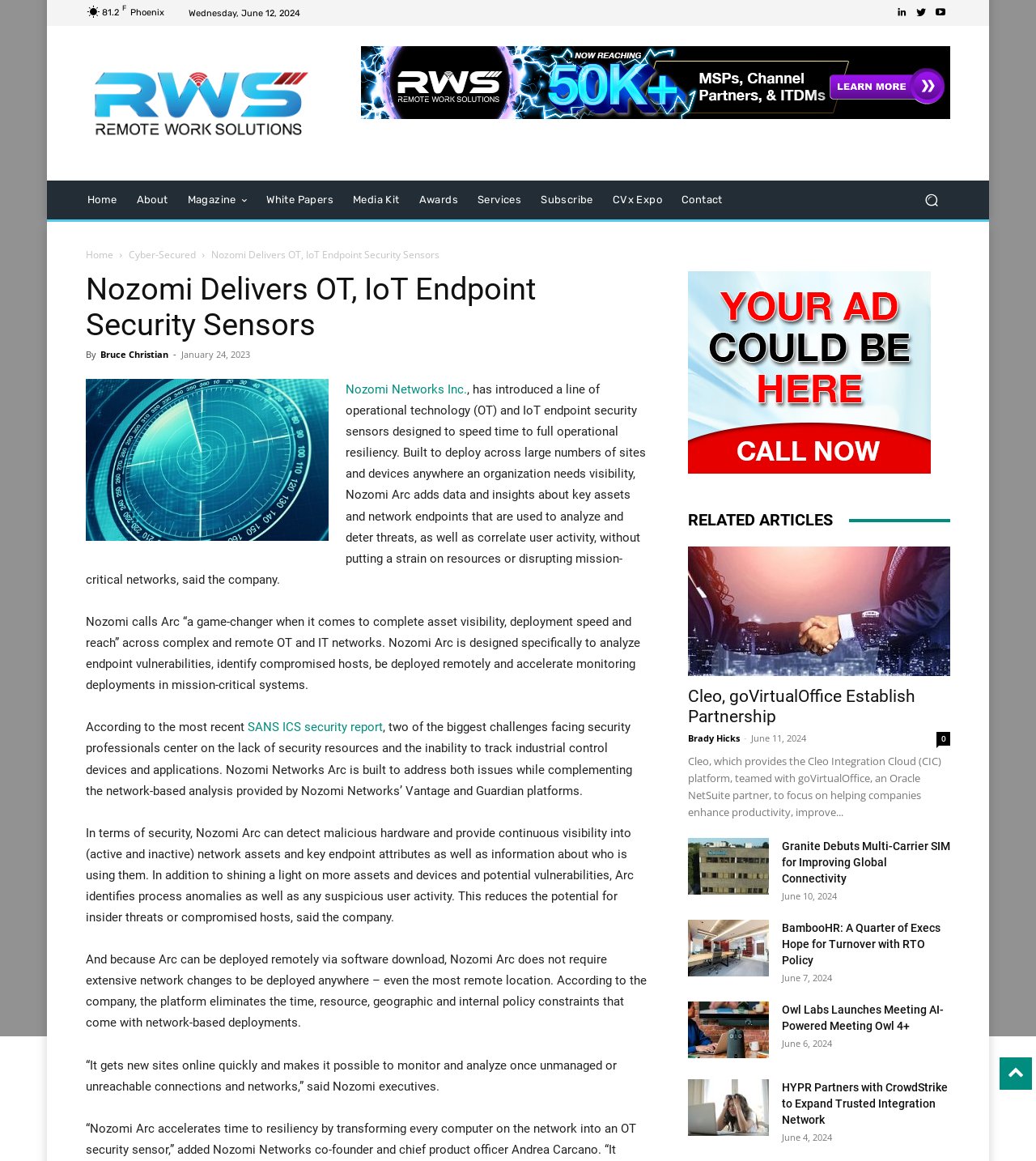Identify the bounding box coordinates of the area that should be clicked in order to complete the given instruction: "Click the 'Home' link". The bounding box coordinates should be four float numbers between 0 and 1, i.e., [left, top, right, bottom].

[0.075, 0.156, 0.122, 0.189]